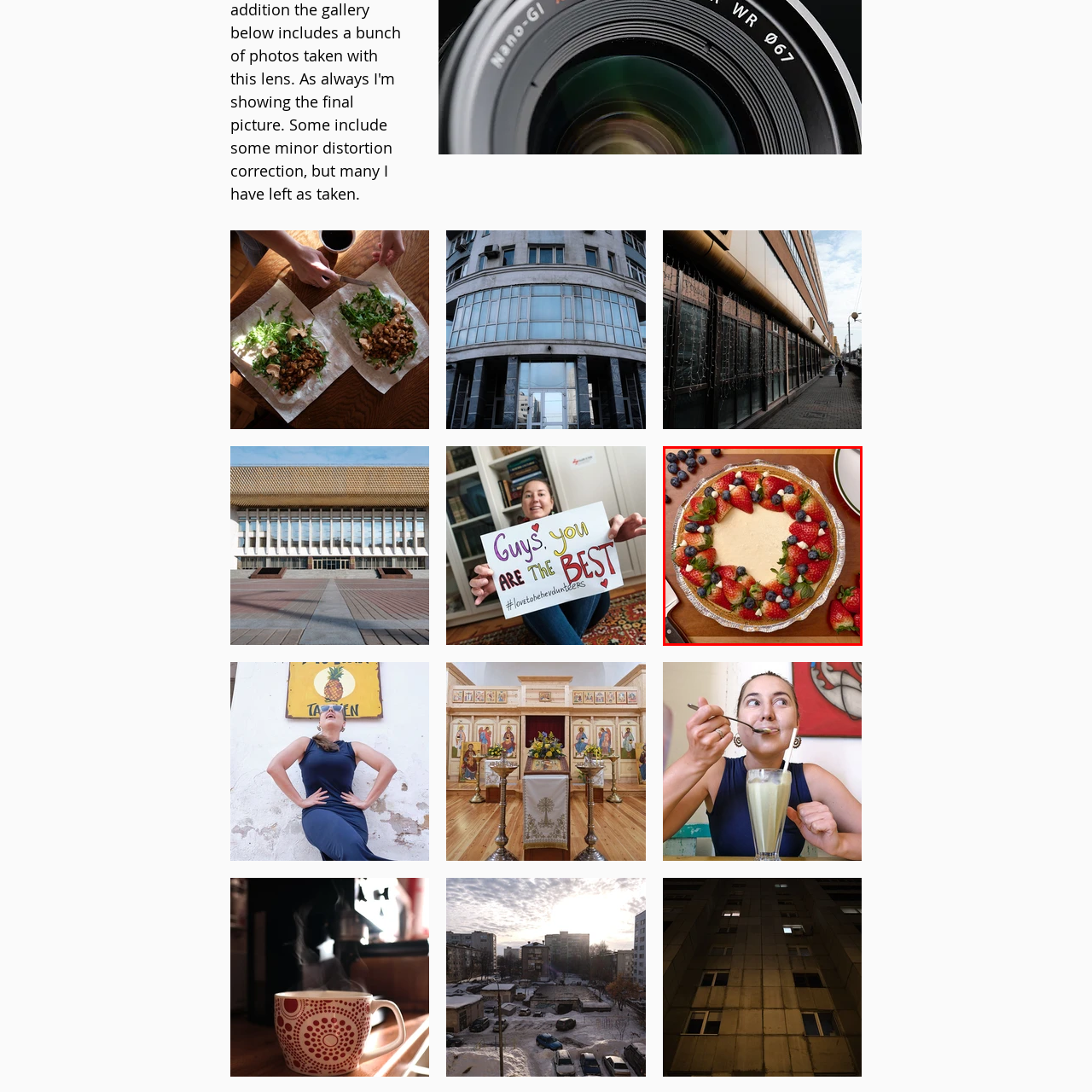Study the image enclosed in red and provide a single-word or short-phrase answer: Is a slice of cheesecake already served?

yes